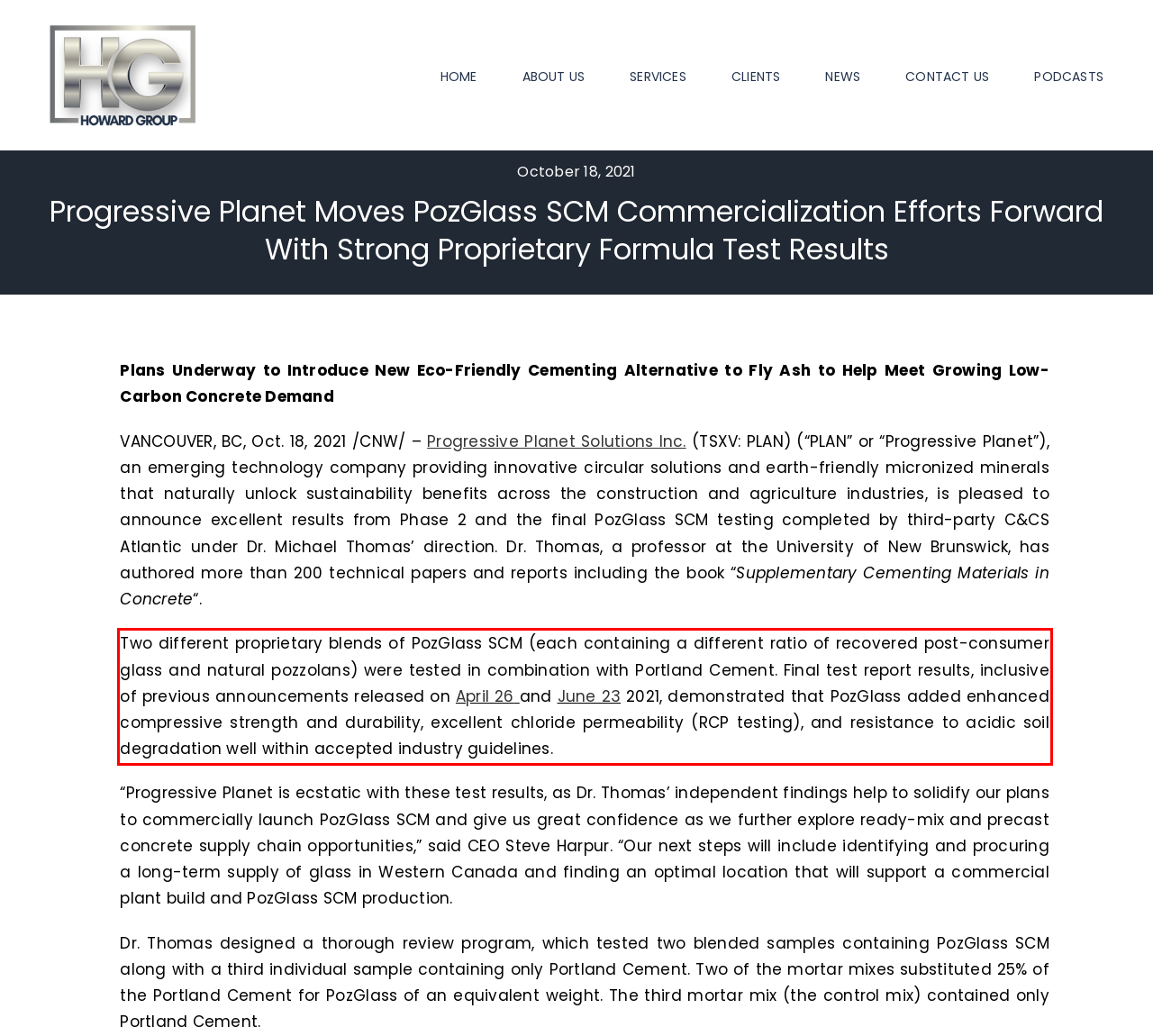Examine the webpage screenshot and use OCR to recognize and output the text within the red bounding box.

Two different proprietary blends of PozGlass SCM (each containing a different ratio of recovered post-consumer glass and natural pozzolans) were tested in combination with Portland Cement. Final test report results, inclusive of previous announcements released on April 26 and June 23 2021, demonstrated that PozGlass added enhanced compressive strength and durability, excellent chloride permeability (RCP testing), and resistance to acidic soil degradation well within accepted industry guidelines.